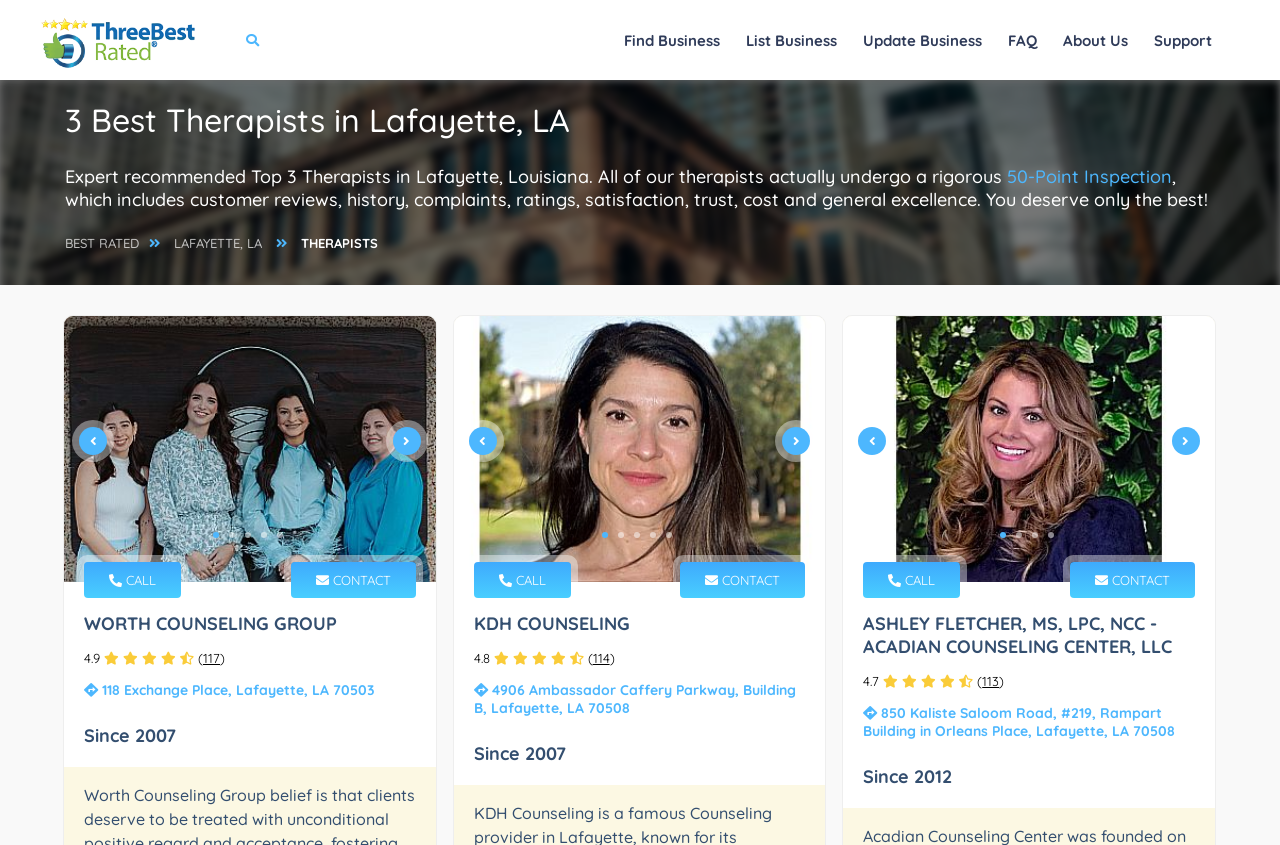Please provide a one-word or short phrase answer to the question:
How many therapists are listed on this webpage?

3